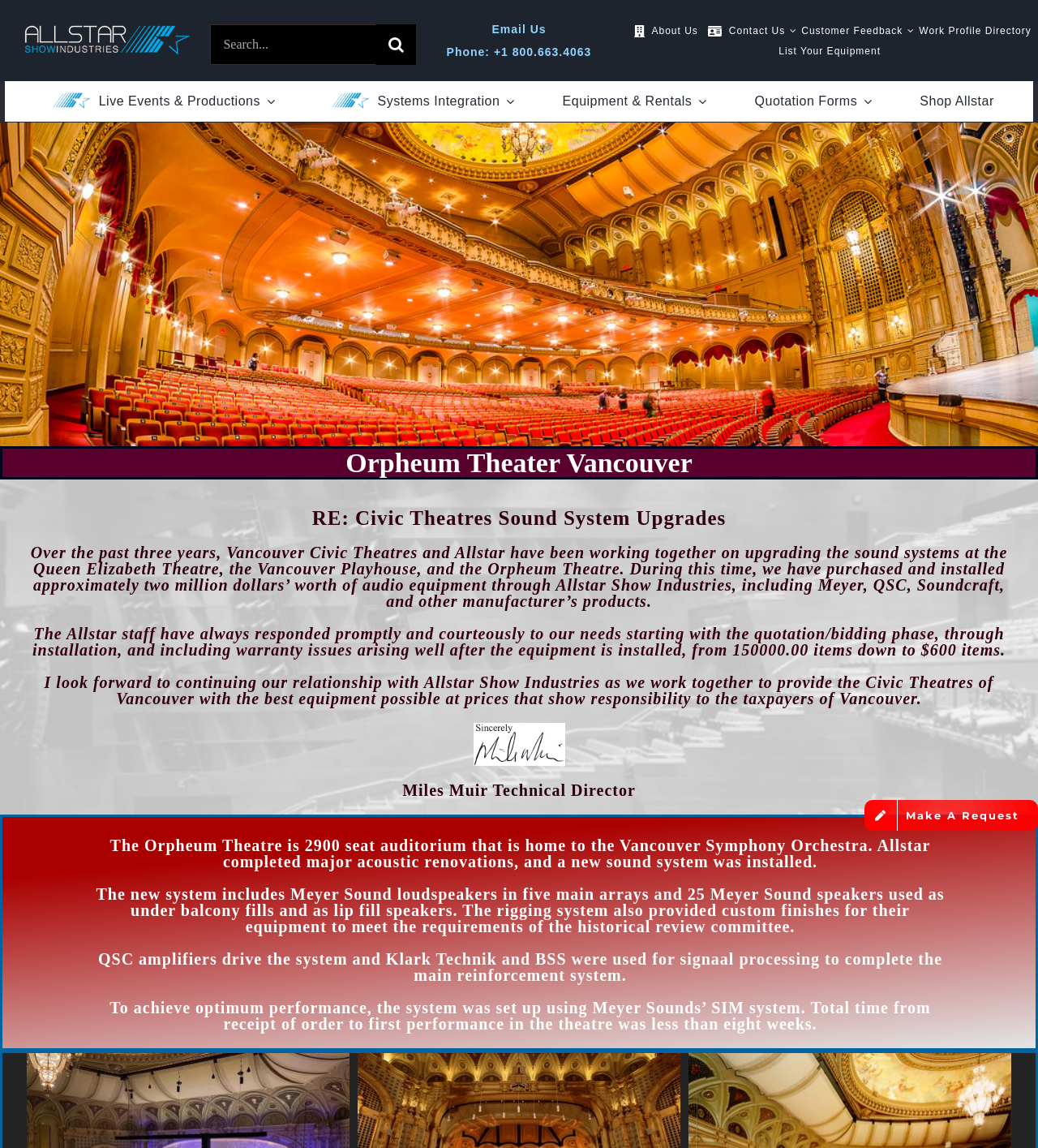Given the webpage screenshot and the description, determine the bounding box coordinates (top-left x, top-left y, bottom-right x, bottom-right y) that define the location of the UI element matching this description: About Us

[0.601, 0.018, 0.673, 0.036]